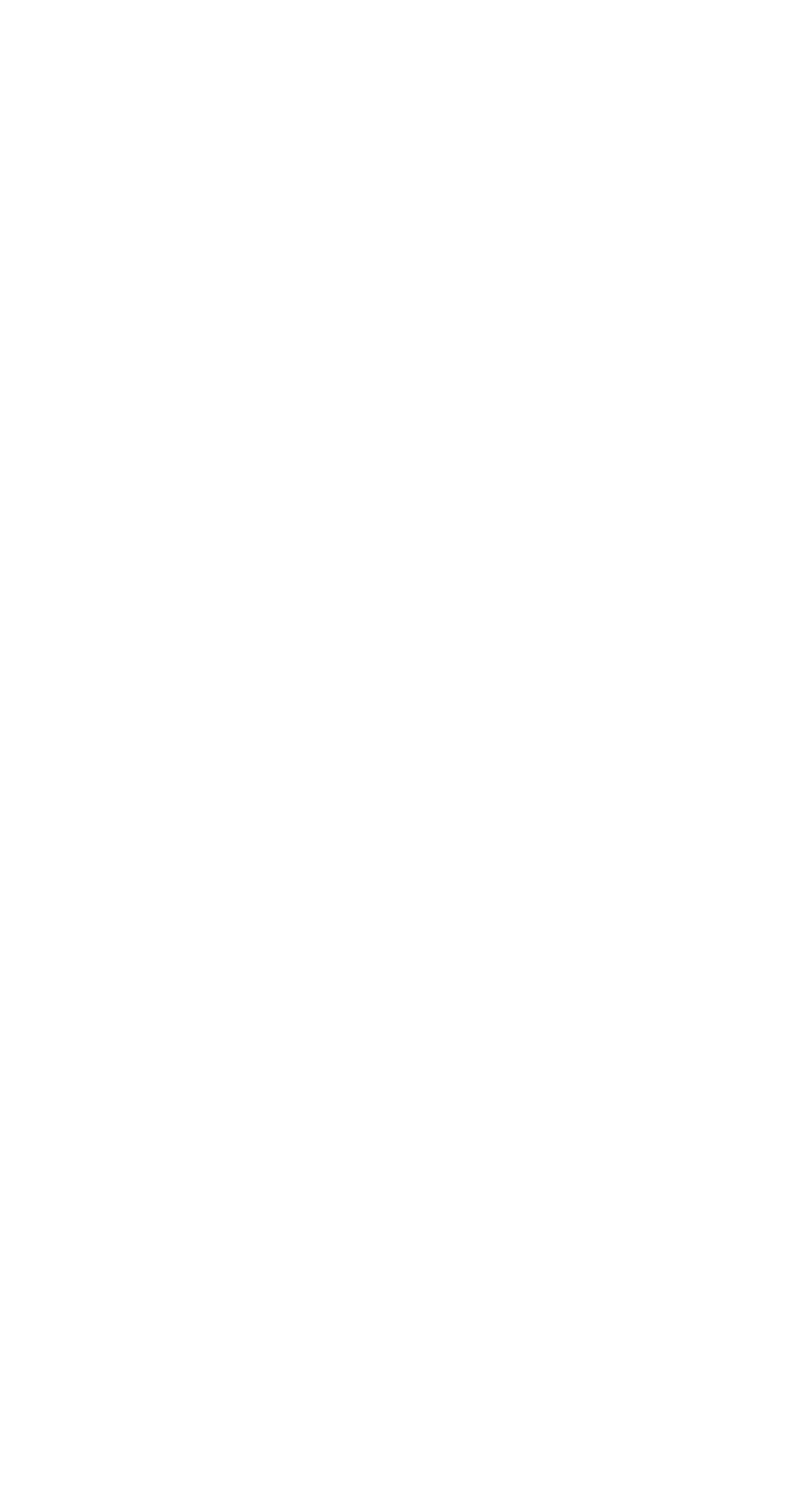Determine the bounding box coordinates for the region that must be clicked to execute the following instruction: "Click on Home".

None